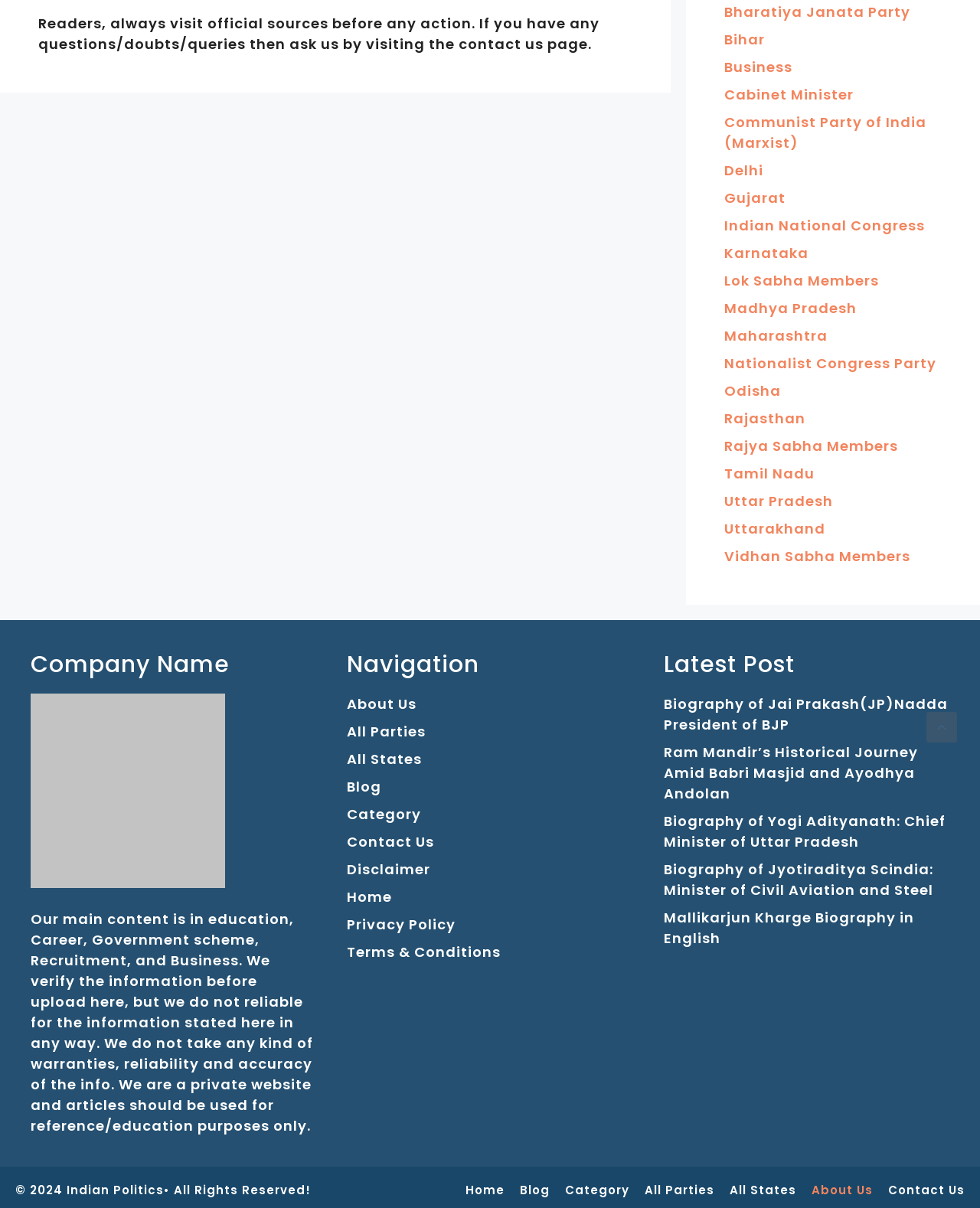Please specify the coordinates of the bounding box for the element that should be clicked to carry out this instruction: "Scroll back to top". The coordinates must be four float numbers between 0 and 1, formatted as [left, top, right, bottom].

[0.945, 0.589, 0.977, 0.615]